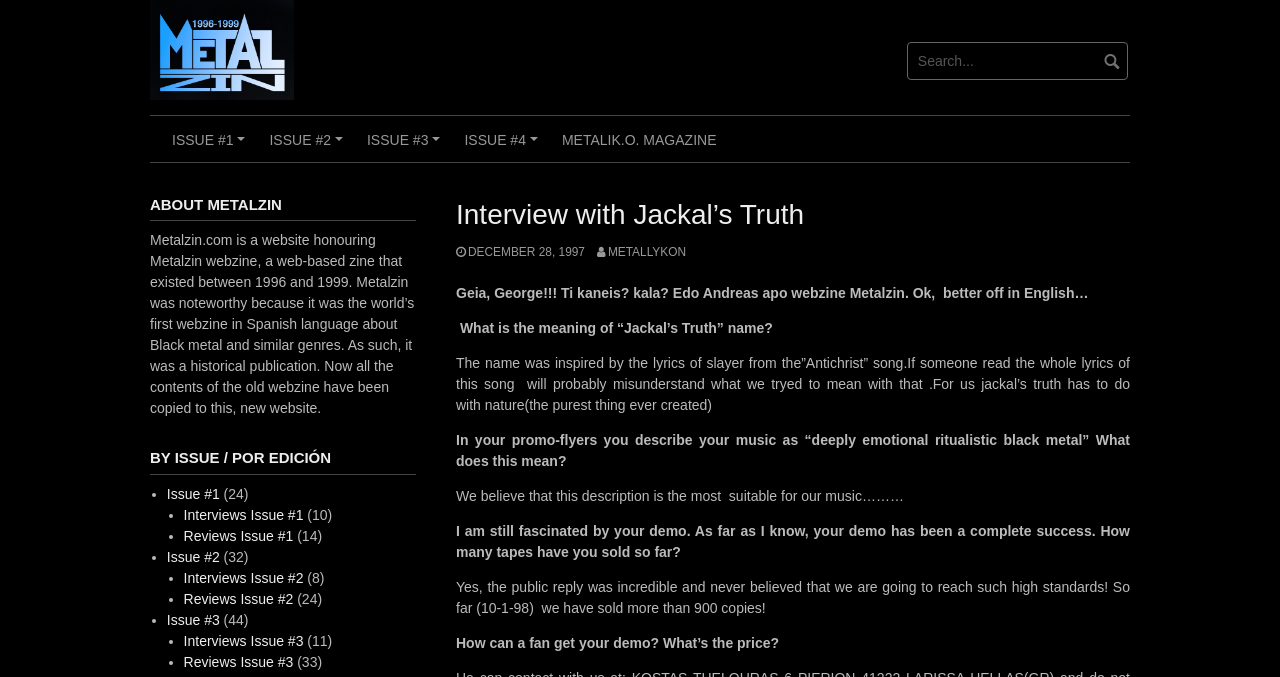Locate and extract the text of the main heading on the webpage.

Interview with Jackal’s Truth